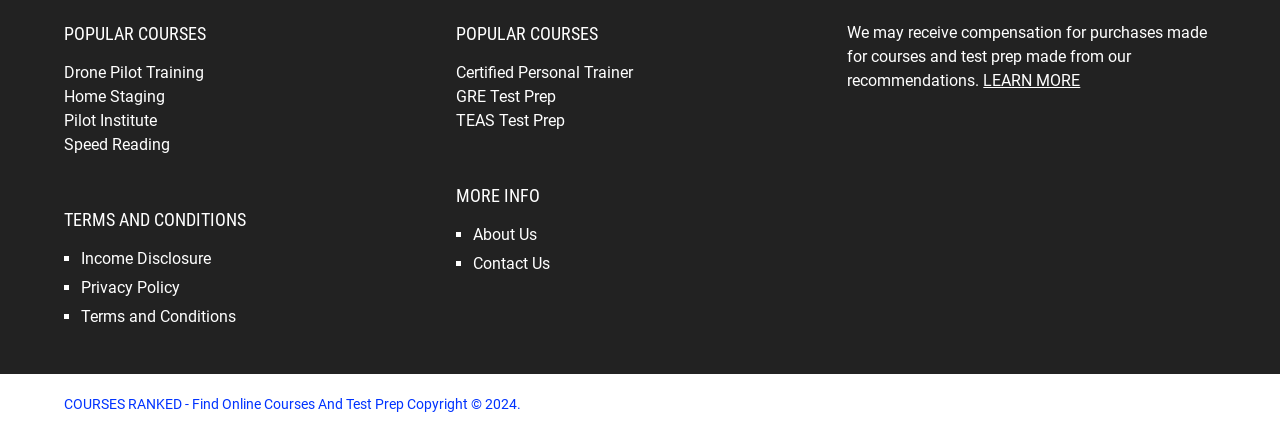Determine the bounding box coordinates of the clickable region to follow the instruction: "View Becca Royal-Gordon's profile".

None